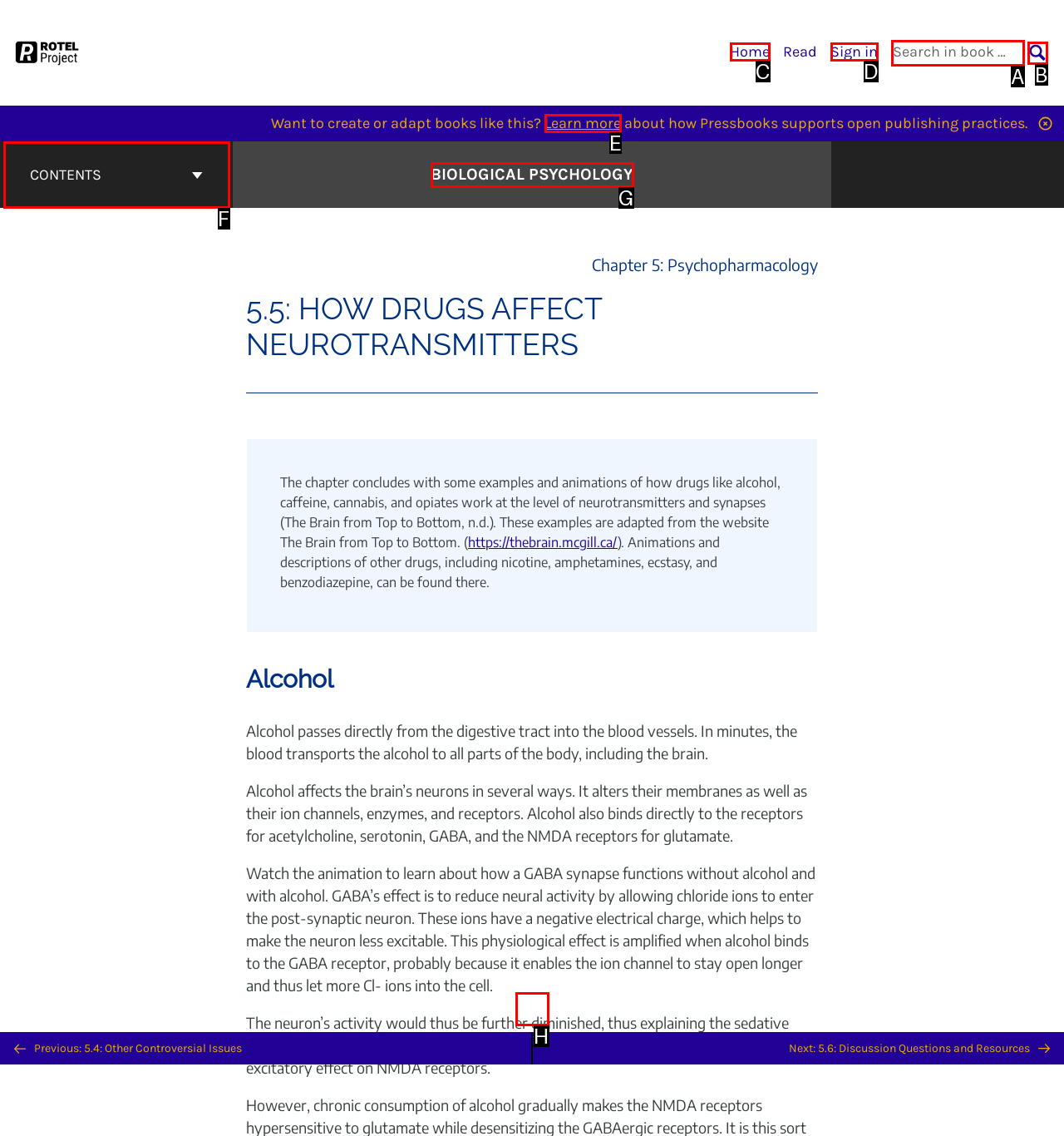Determine which UI element matches this description: Sign in
Reply with the appropriate option's letter.

D